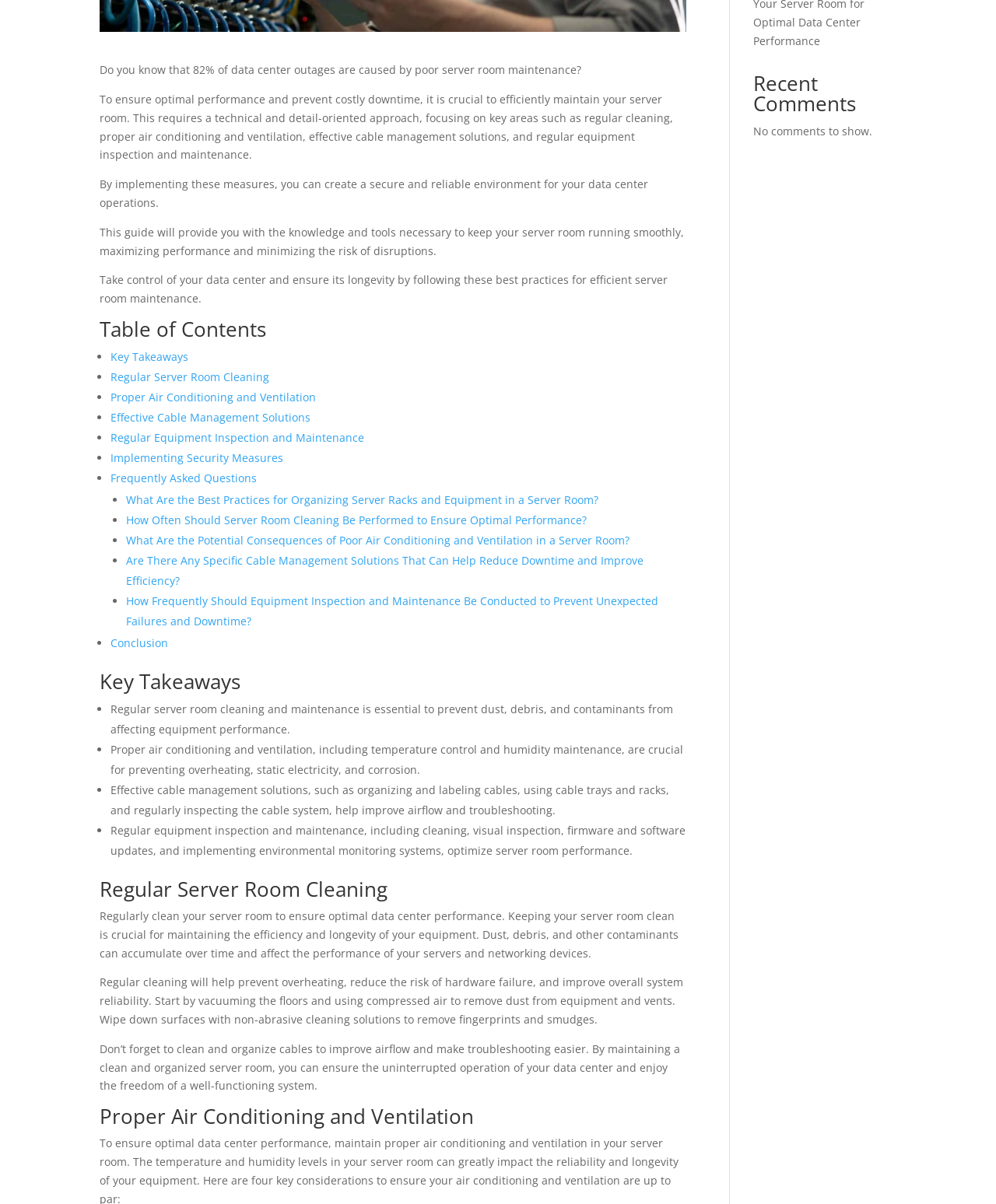Locate the UI element described by Areas We Serve in the provided webpage screenshot. Return the bounding box coordinates in the format (top-left x, top-left y, bottom-right x, bottom-right y), ensuring all values are between 0 and 1.

None